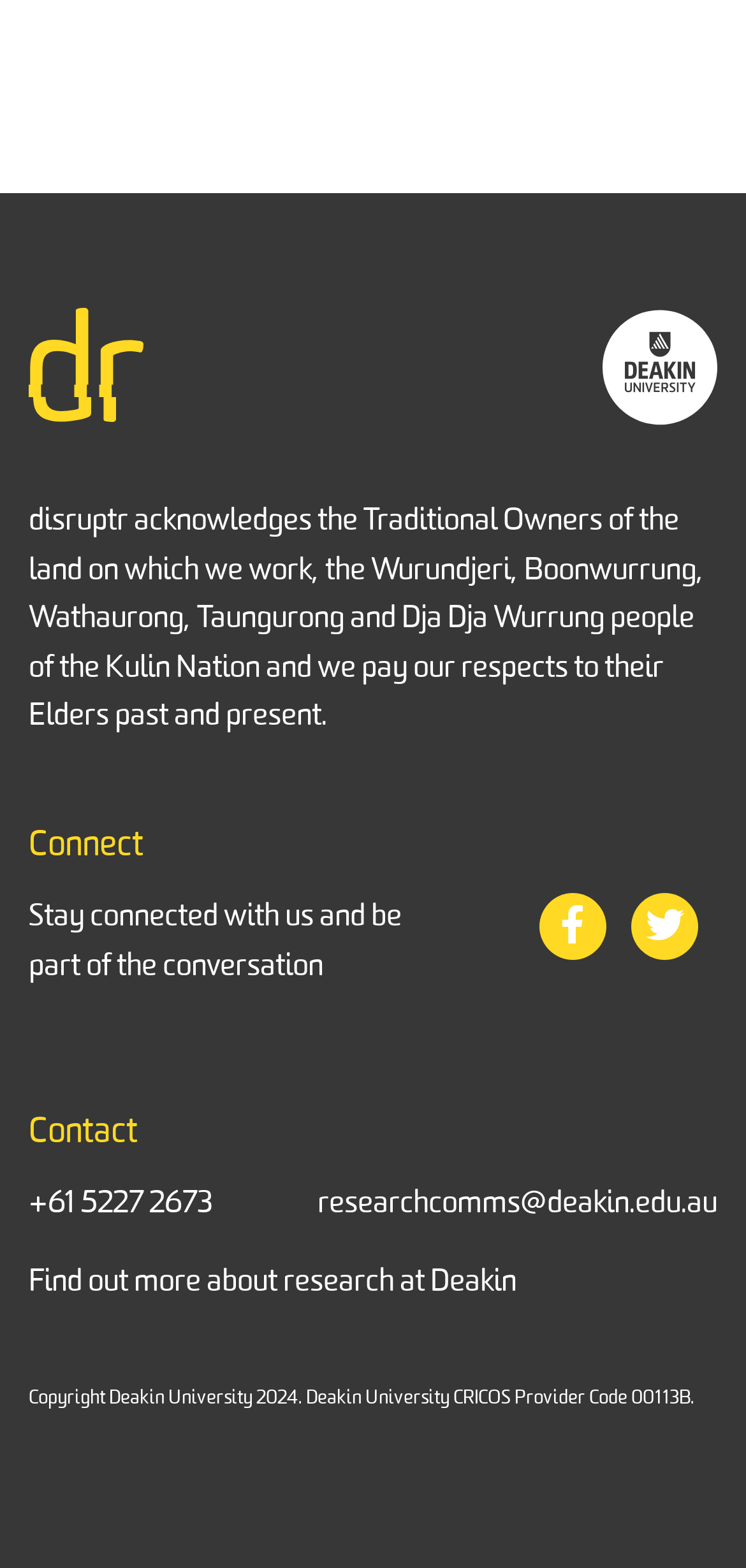Carefully examine the image and provide an in-depth answer to the question: What is the symbol represented by ''?

The answer can be inferred from the context of the link element with the text '' which is located under the 'Connect' heading, and is likely a Facebook icon.